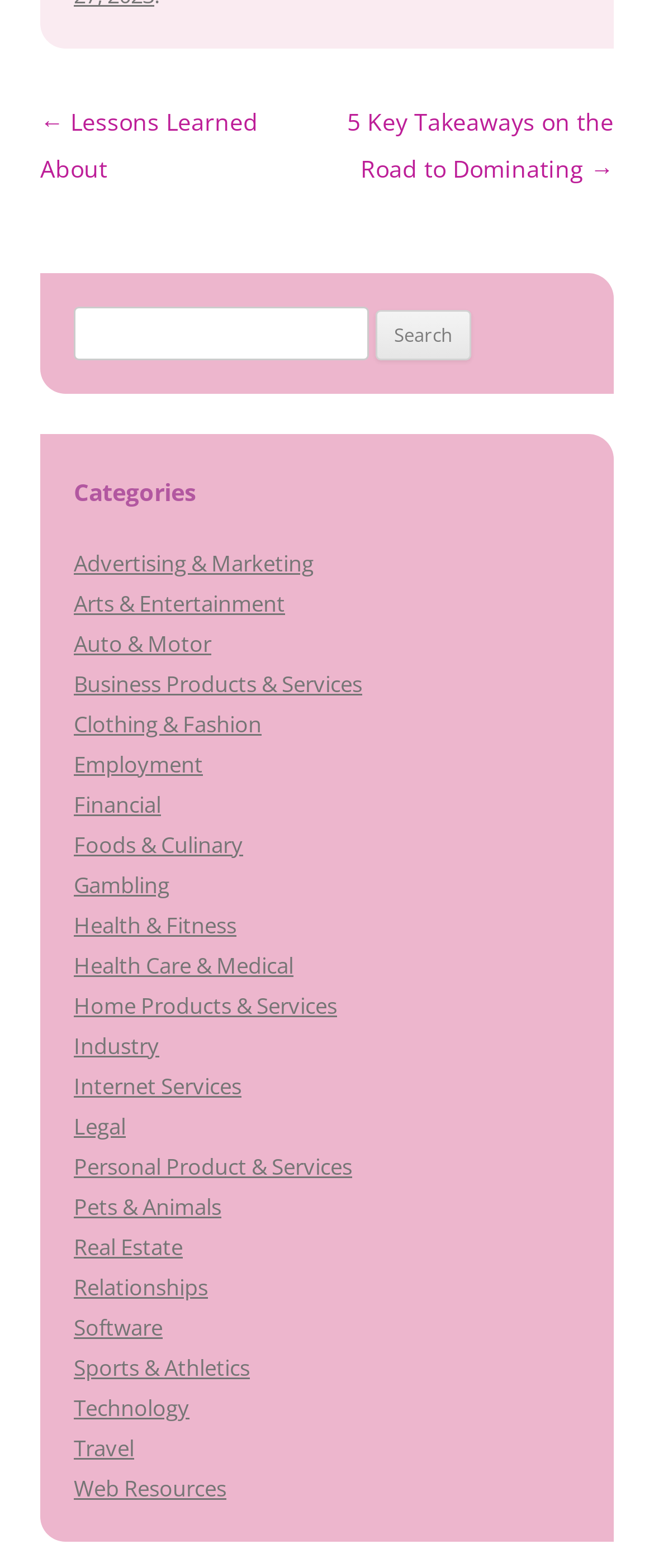Bounding box coordinates must be specified in the format (top-left x, top-left y, bottom-right x, bottom-right y). All values should be floating point numbers between 0 and 1. What are the bounding box coordinates of the UI element described as: Menu

None